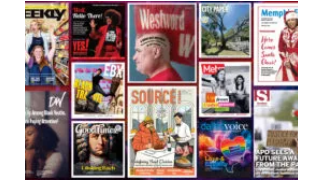Give a one-word or short phrase answer to the question: 
What is the significance of the magazine covers?

Importance of community dialogue